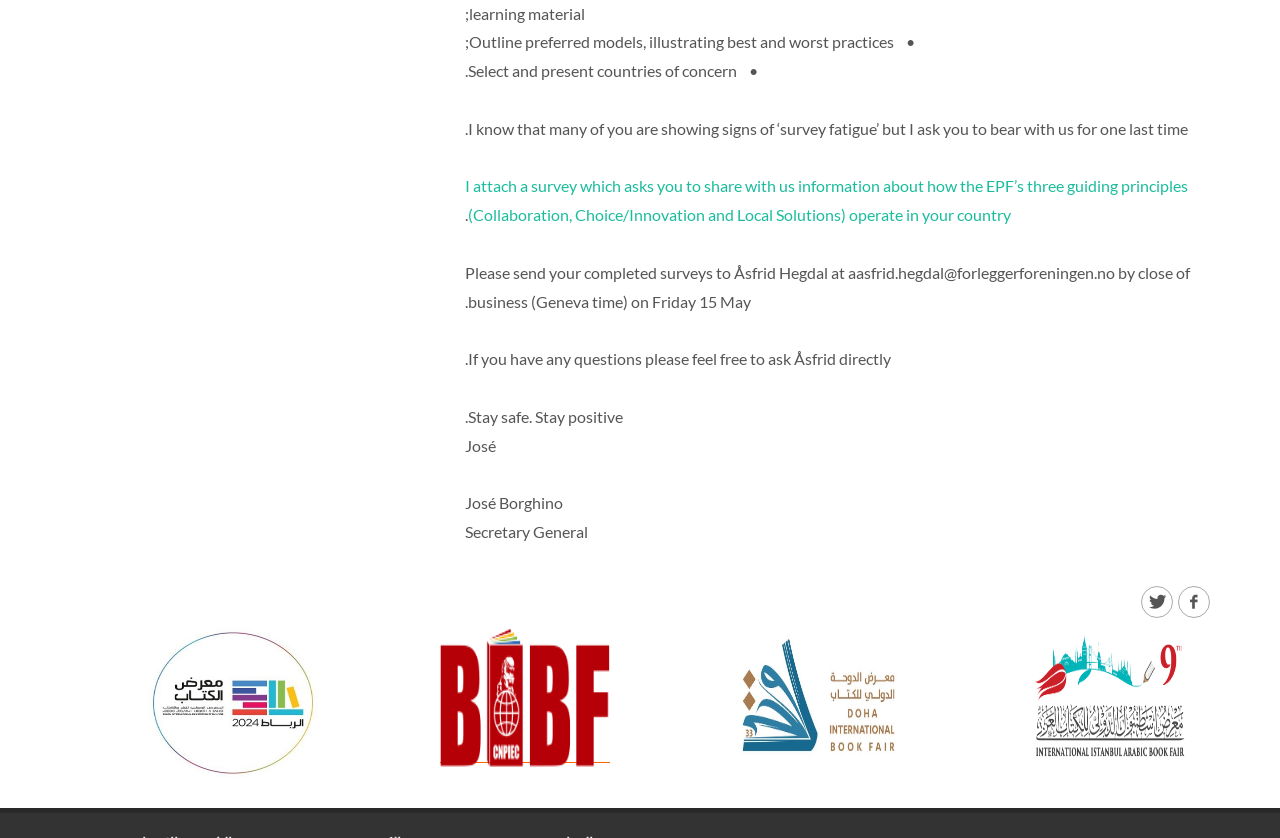Bounding box coordinates are specified in the format (top-left x, top-left y, bottom-right x, bottom-right y). All values are floating point numbers bounded between 0 and 1. Please provide the bounding box coordinate of the region this sentence describes: Click here for more information

None